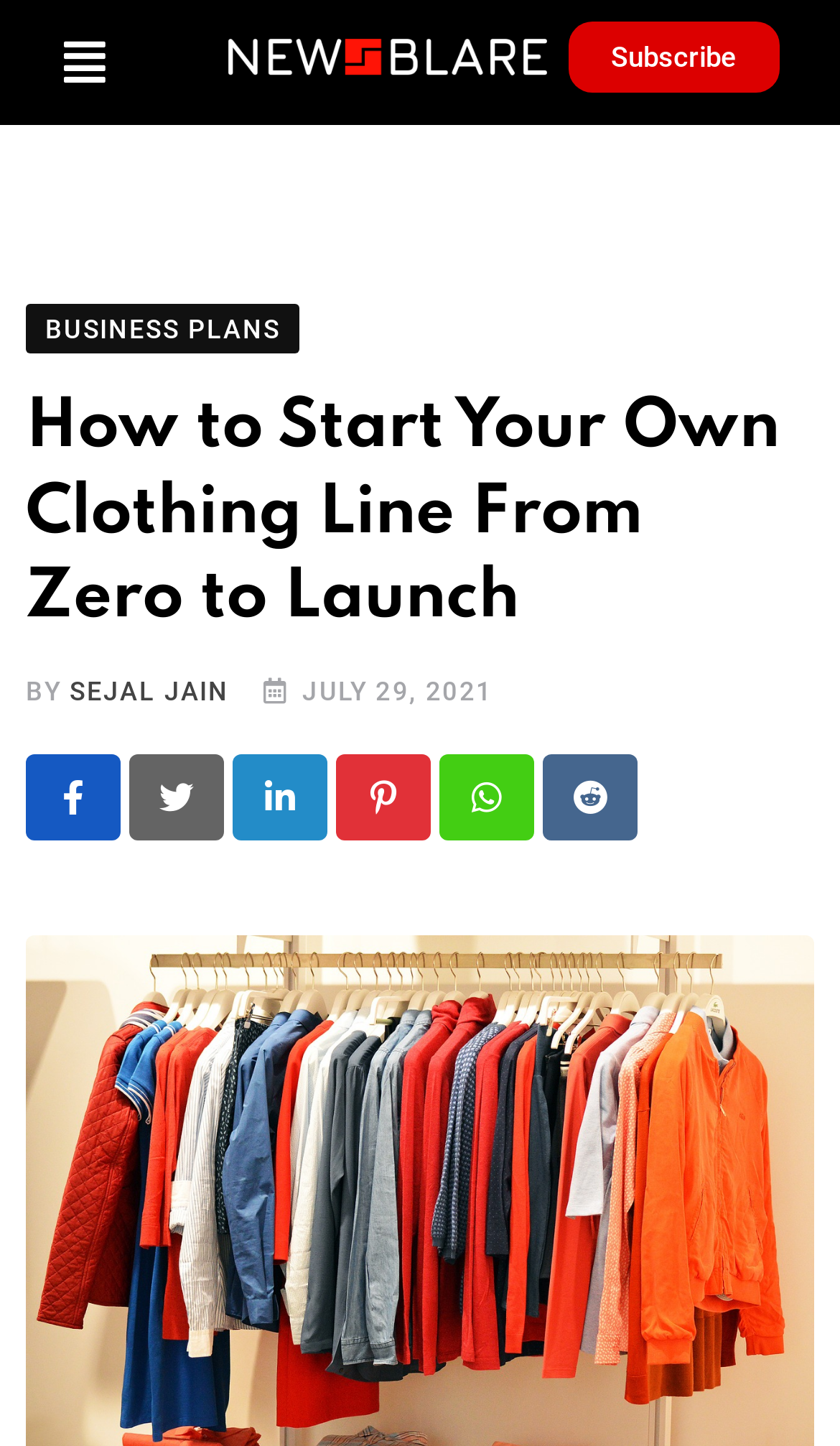Provide the bounding box for the UI element matching this description: "Business Plans".

[0.031, 0.212, 0.357, 0.24]